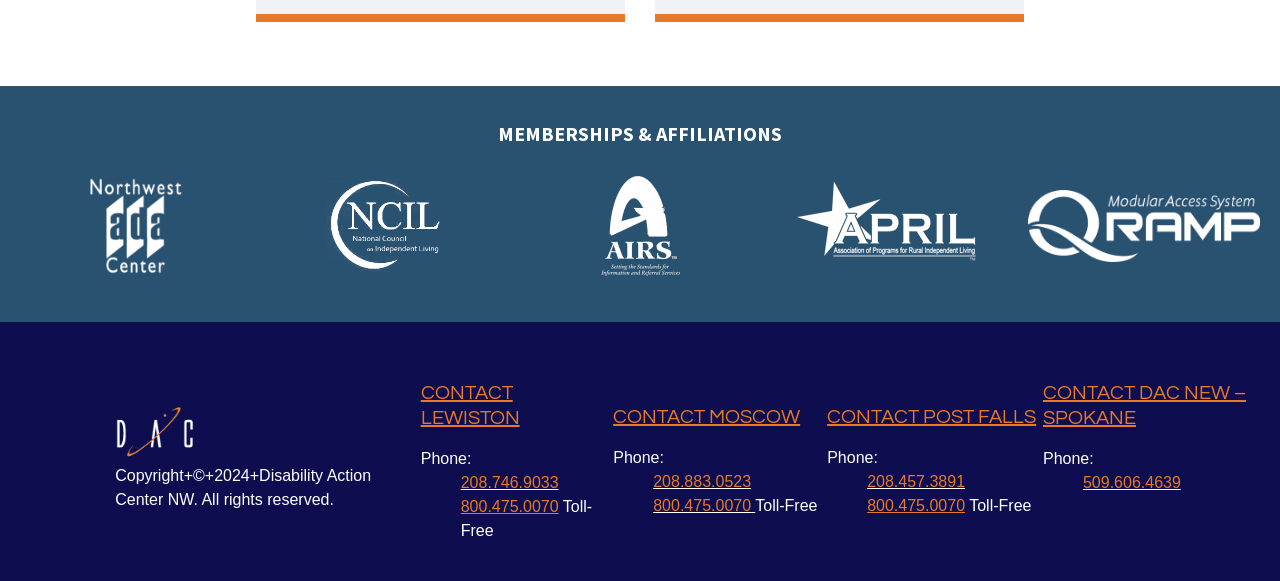Using the provided description Contact Moscow, find the bounding box coordinates for the UI element. Provide the coordinates in (top-left x, top-left y, bottom-right x, bottom-right y) format, ensuring all values are between 0 and 1.

[0.479, 0.701, 0.625, 0.736]